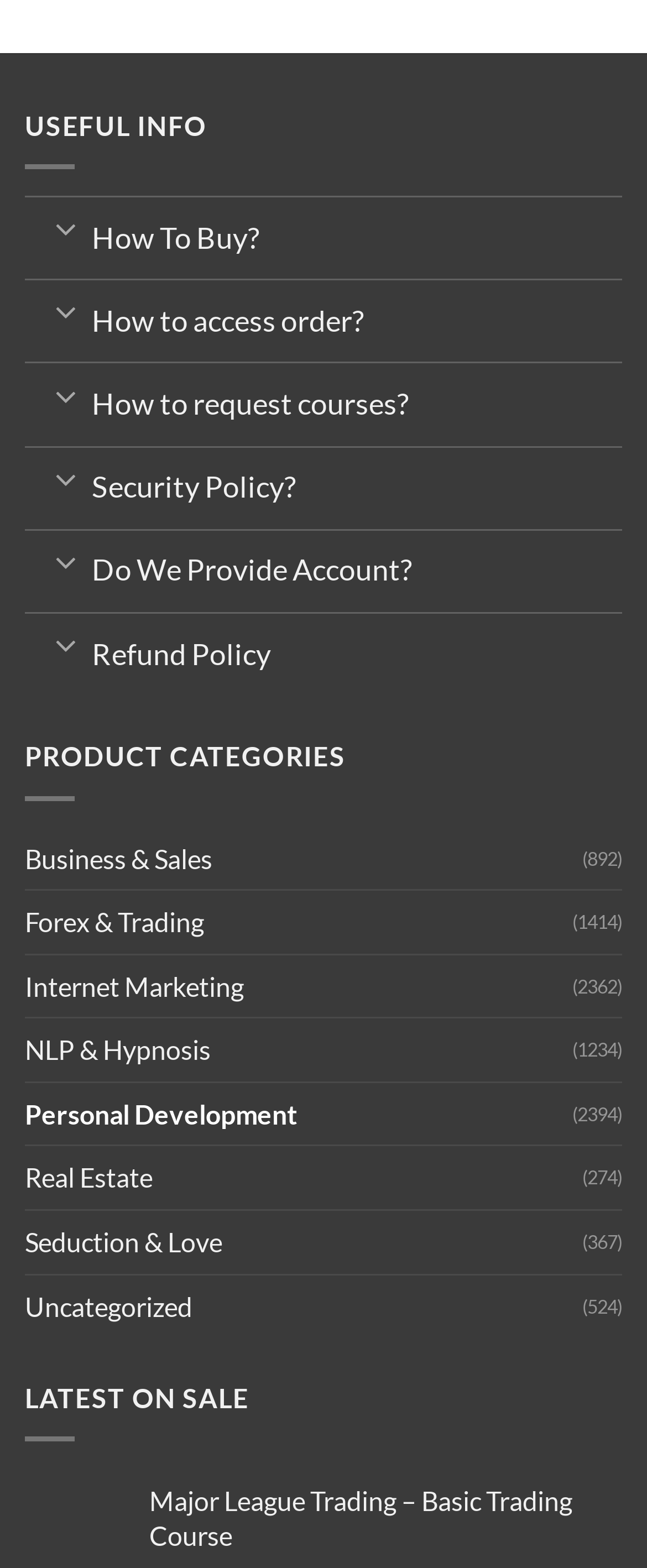What is the name of the product on sale?
Use the image to answer the question with a single word or phrase.

Major League Trading – Basic Trading Course